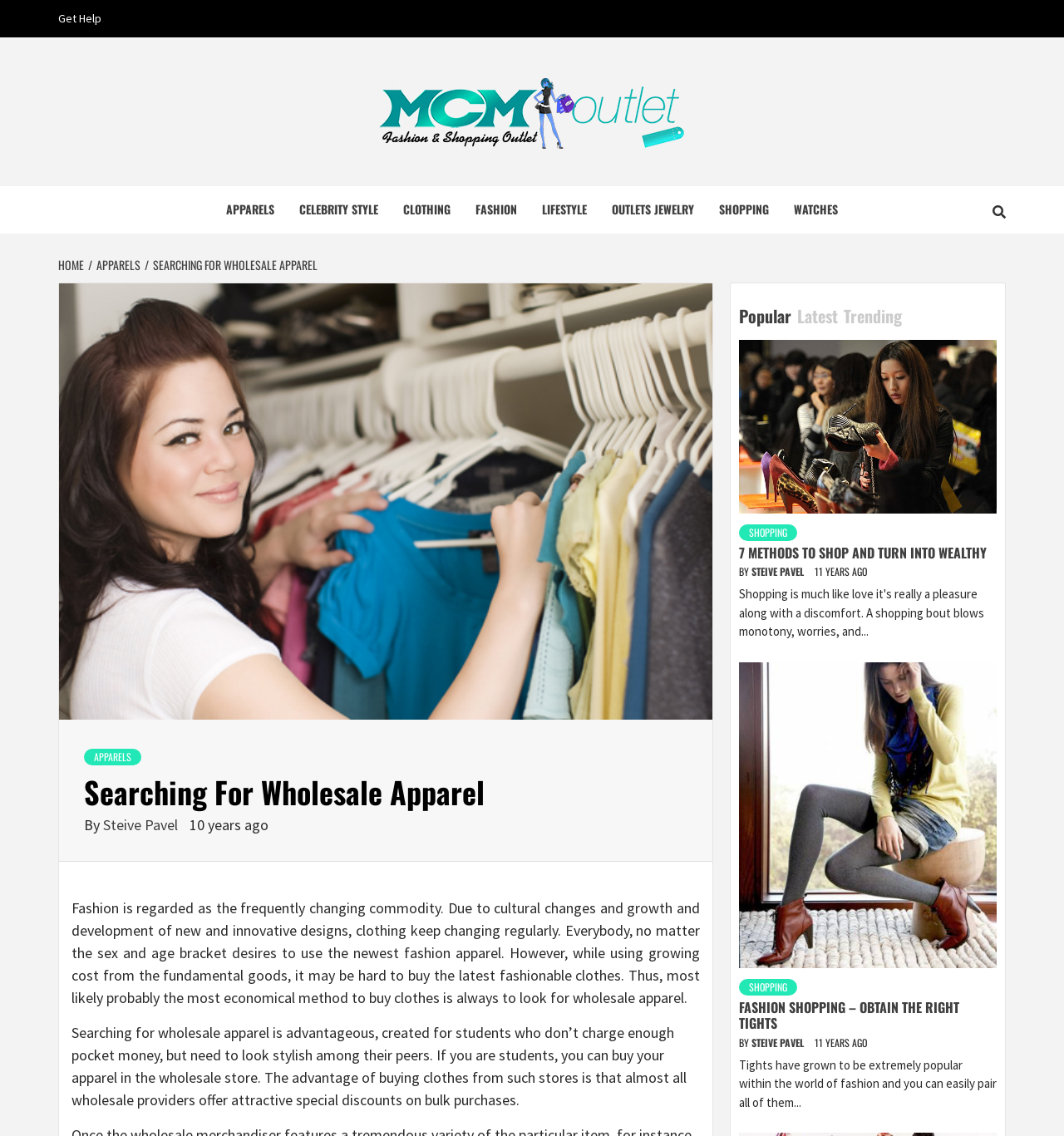Provide a single word or phrase answer to the question: 
What is the name of the outlet?

MCM Outlet